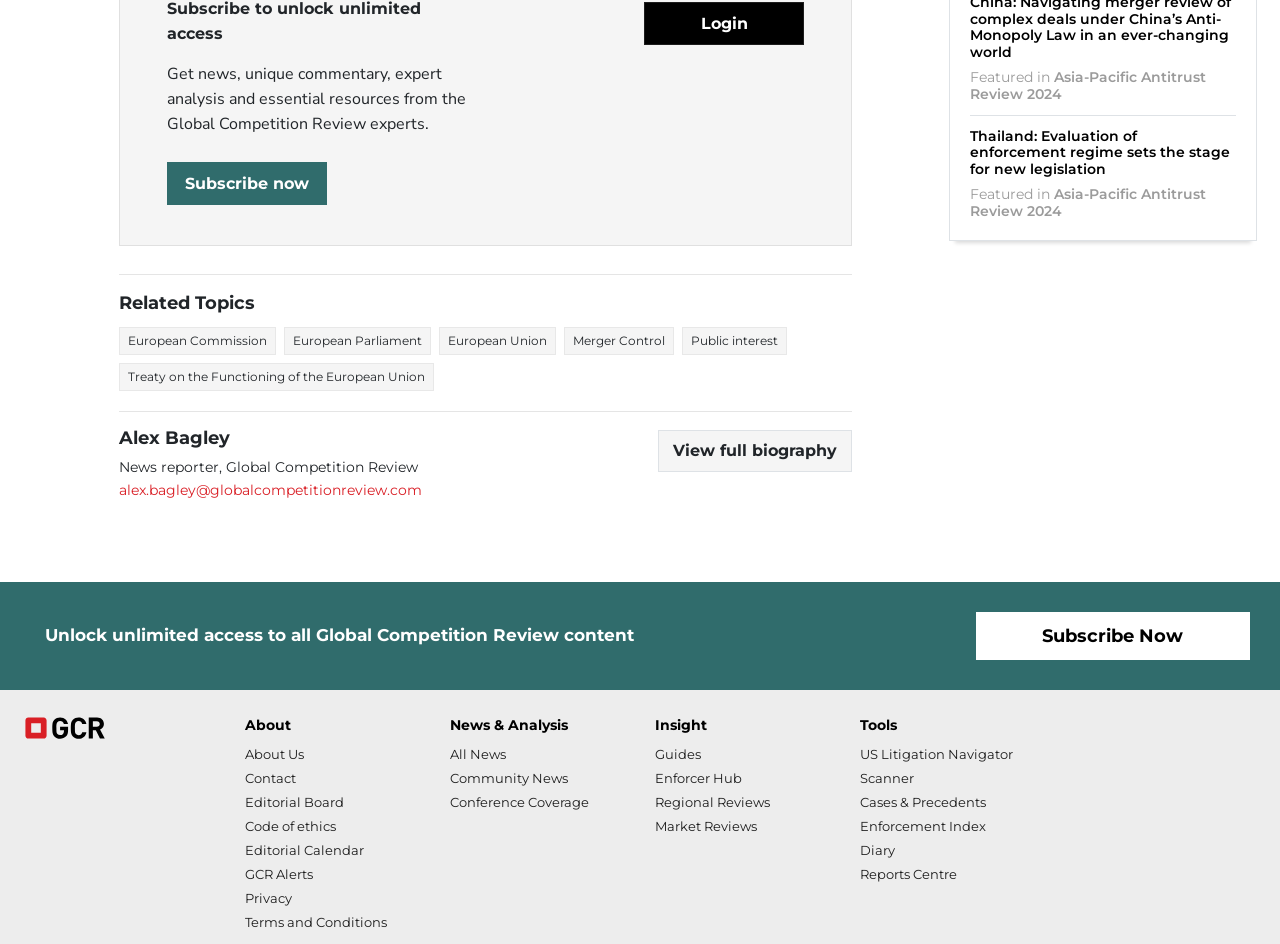What is the email address of the news reporter?
Refer to the image and give a detailed answer to the query.

I found the answer by looking at the link 'alex.bagley@globalcompetitionreview.com' which is below the heading 'Alex Bagley'.